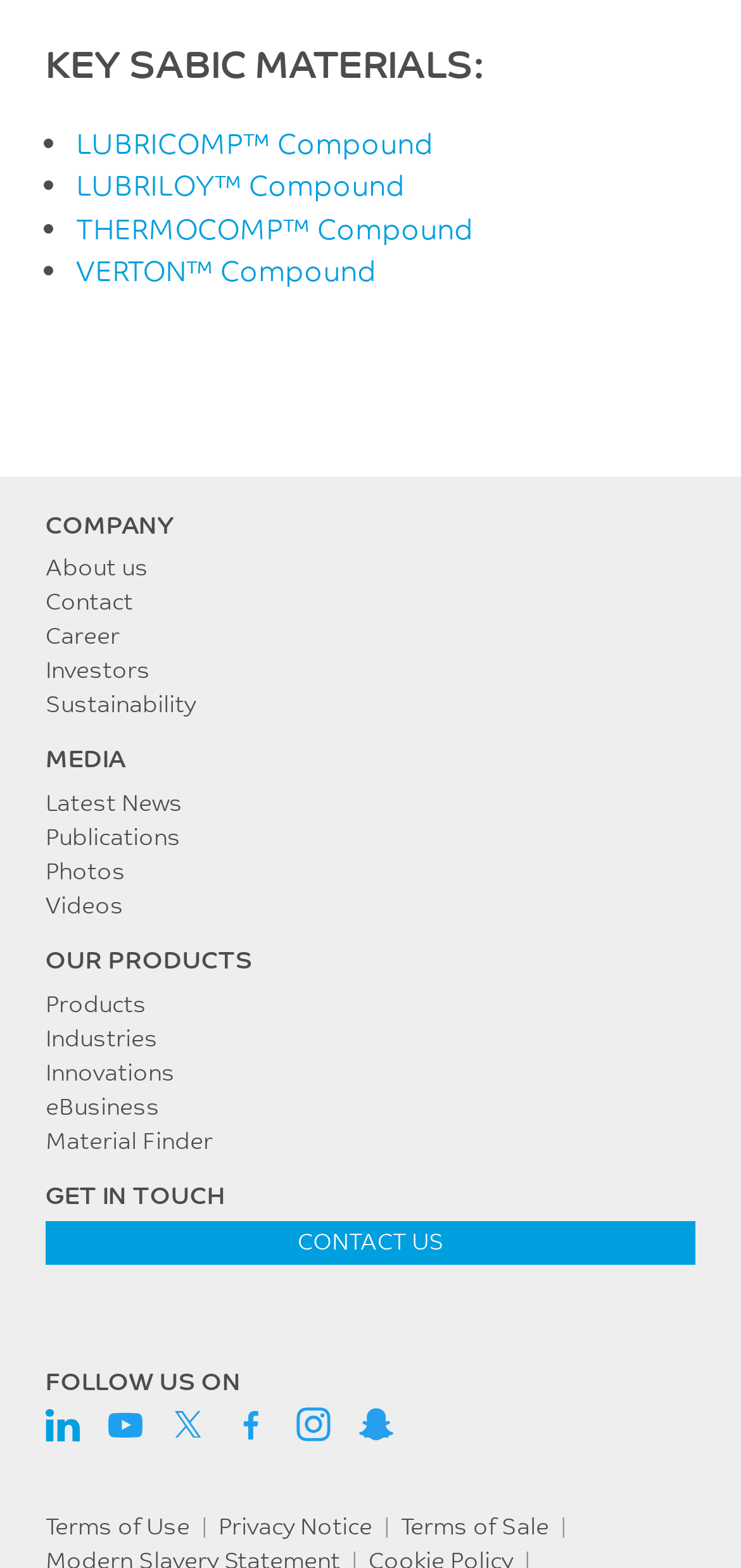Determine the bounding box coordinates for the area that needs to be clicked to fulfill this task: "Follow on LinkedIn". The coordinates must be given as four float numbers between 0 and 1, i.e., [left, top, right, bottom].

[0.062, 0.898, 0.108, 0.92]